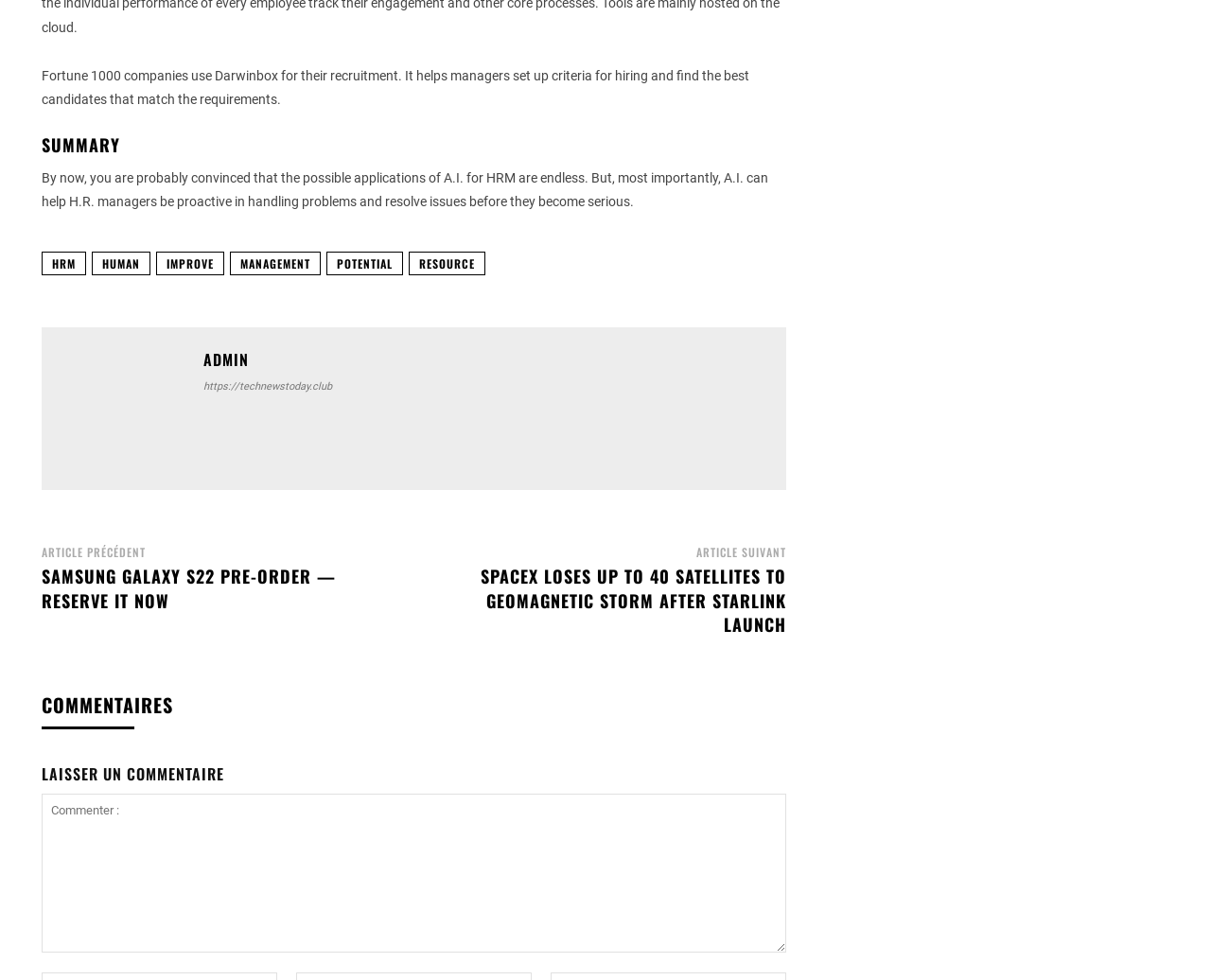Please locate the bounding box coordinates of the element's region that needs to be clicked to follow the instruction: "Click on 'SAMSUNG GALAXY S22 PRE-ORDER — RESERVE IT NOW'". The bounding box coordinates should be provided as four float numbers between 0 and 1, i.e., [left, top, right, bottom].

[0.034, 0.576, 0.277, 0.625]